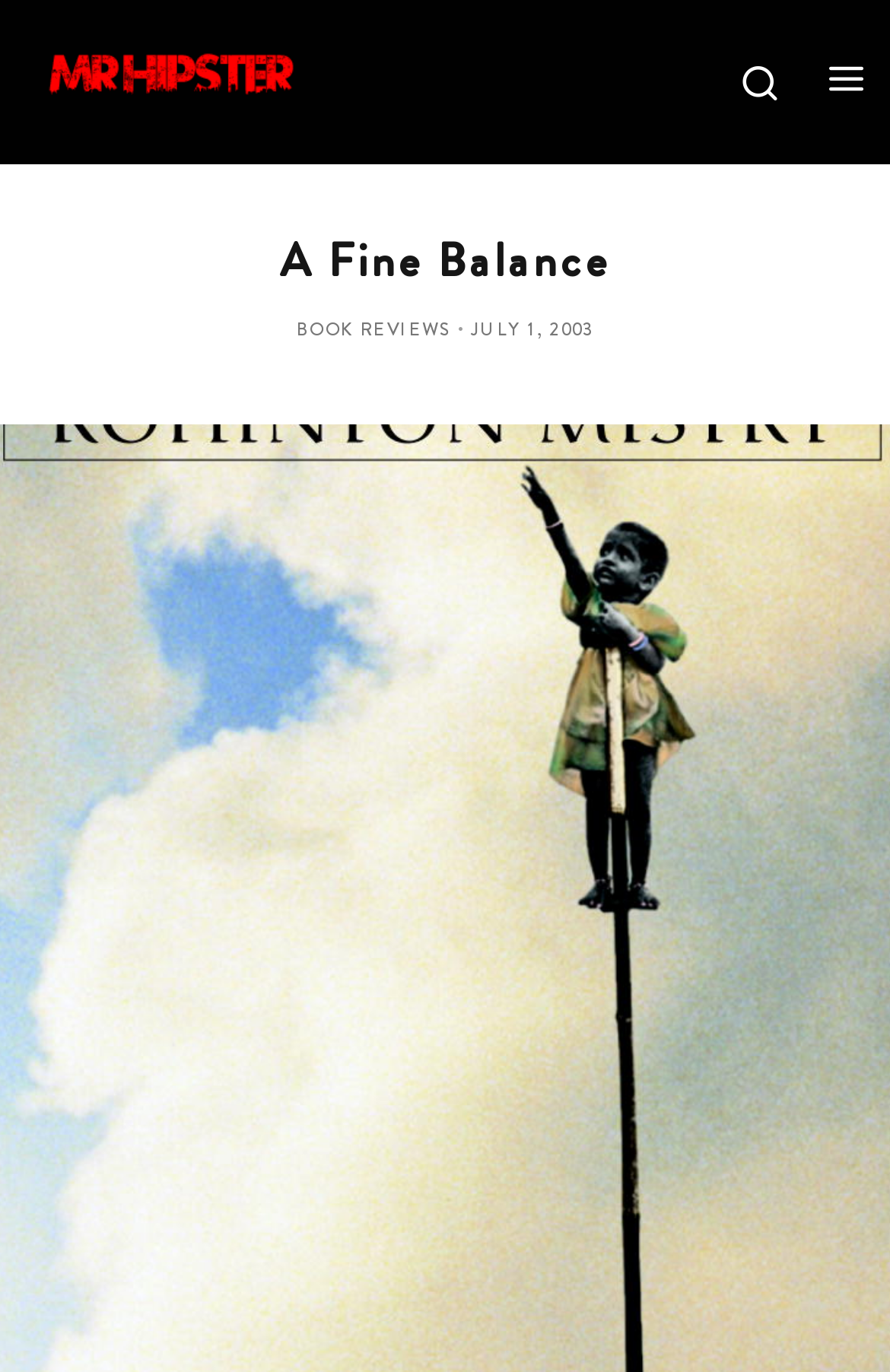Summarize the webpage with intricate details.

The webpage is a book review page, specifically for "A Fine Balance". At the top left, there is a link to "Mr. Hipster" accompanied by an image, also labeled "Mr. Hipster". On the top right, there are two empty links. 

Below the top section, a prominent heading "A Fine Balance" spans the entire width of the page. Underneath the heading, there is a link to "BOOK REVIEWS" positioned to the left, followed by a separator character "·" and a timestamp "JULY 1, 2003" to the right. 

The meta description provides a glimpse into the book's content, suggesting that it deals with tragedy and the struggles of living in India.